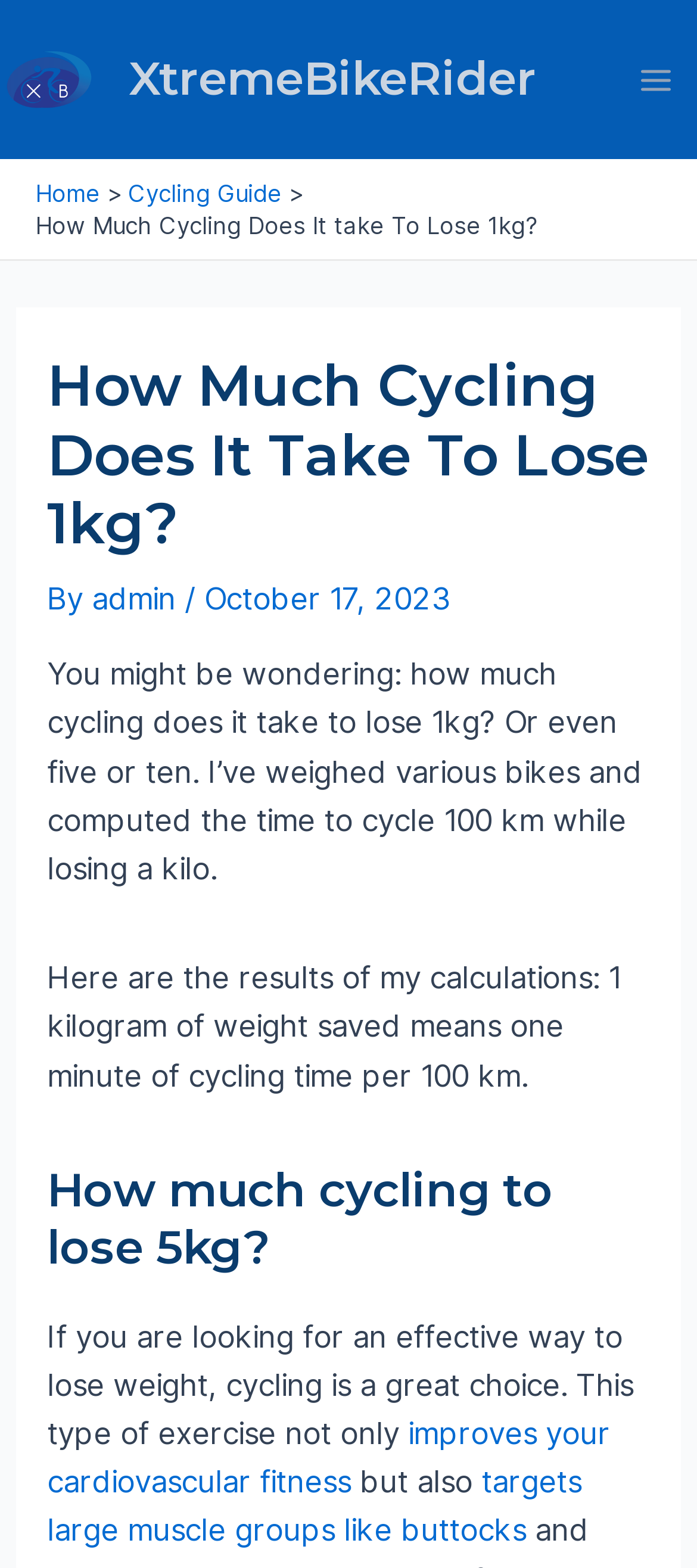Review the image closely and give a comprehensive answer to the question: Who wrote the article?

The author of the article is mentioned below the title, where it says 'By admin'.